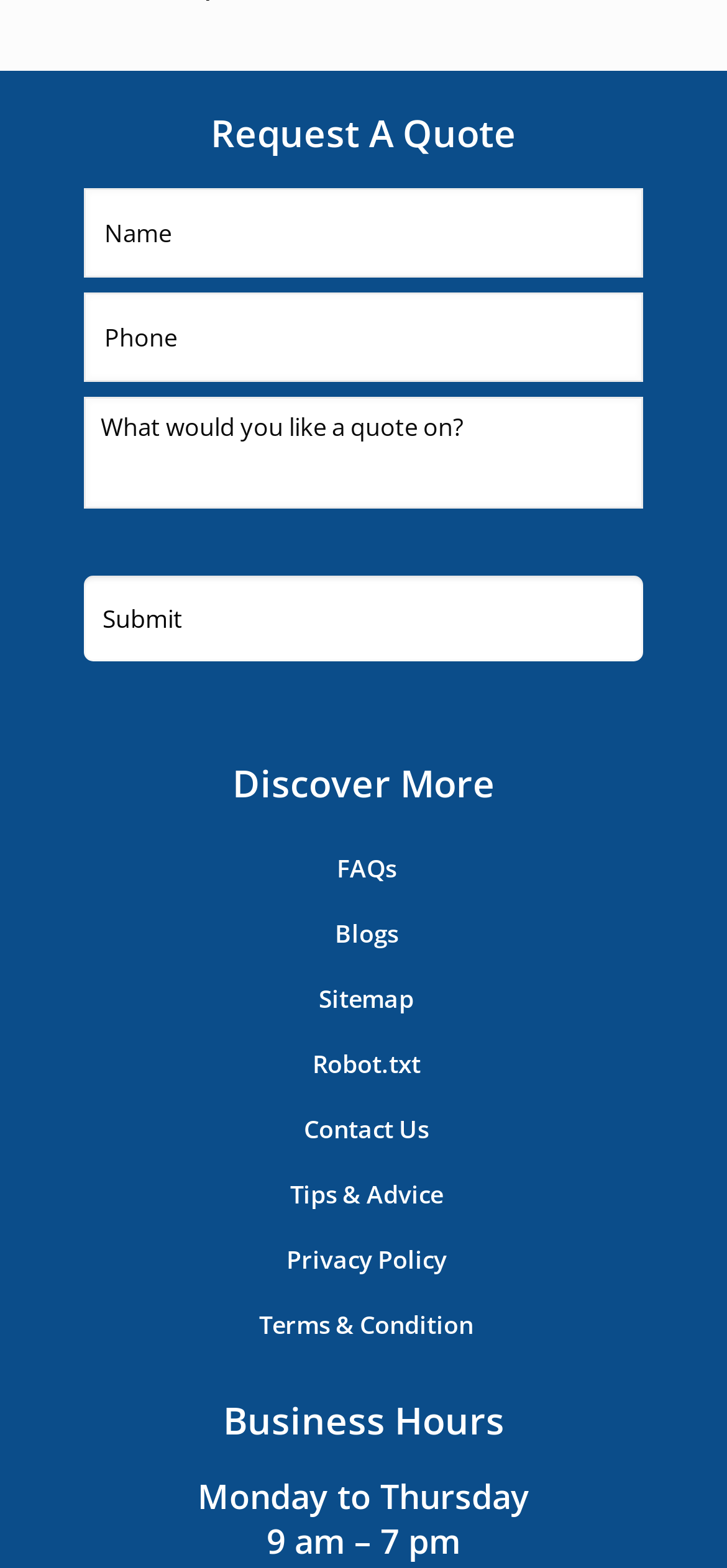Could you find the bounding box coordinates of the clickable area to complete this instruction: "Enter first and last name"?

[0.115, 0.12, 0.885, 0.177]